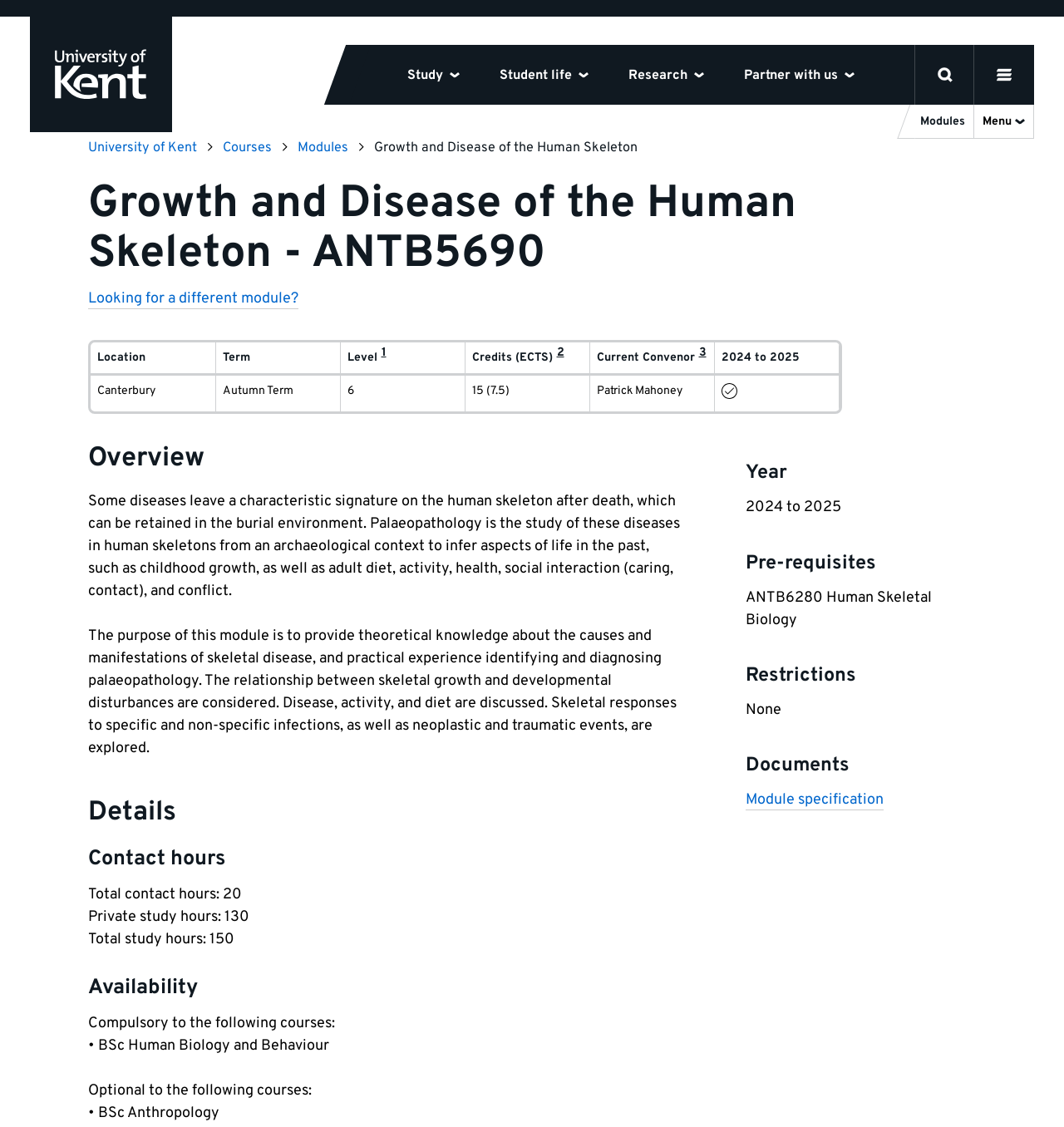How many contact hours are there for this module?
Look at the image and answer the question with a single word or phrase.

20